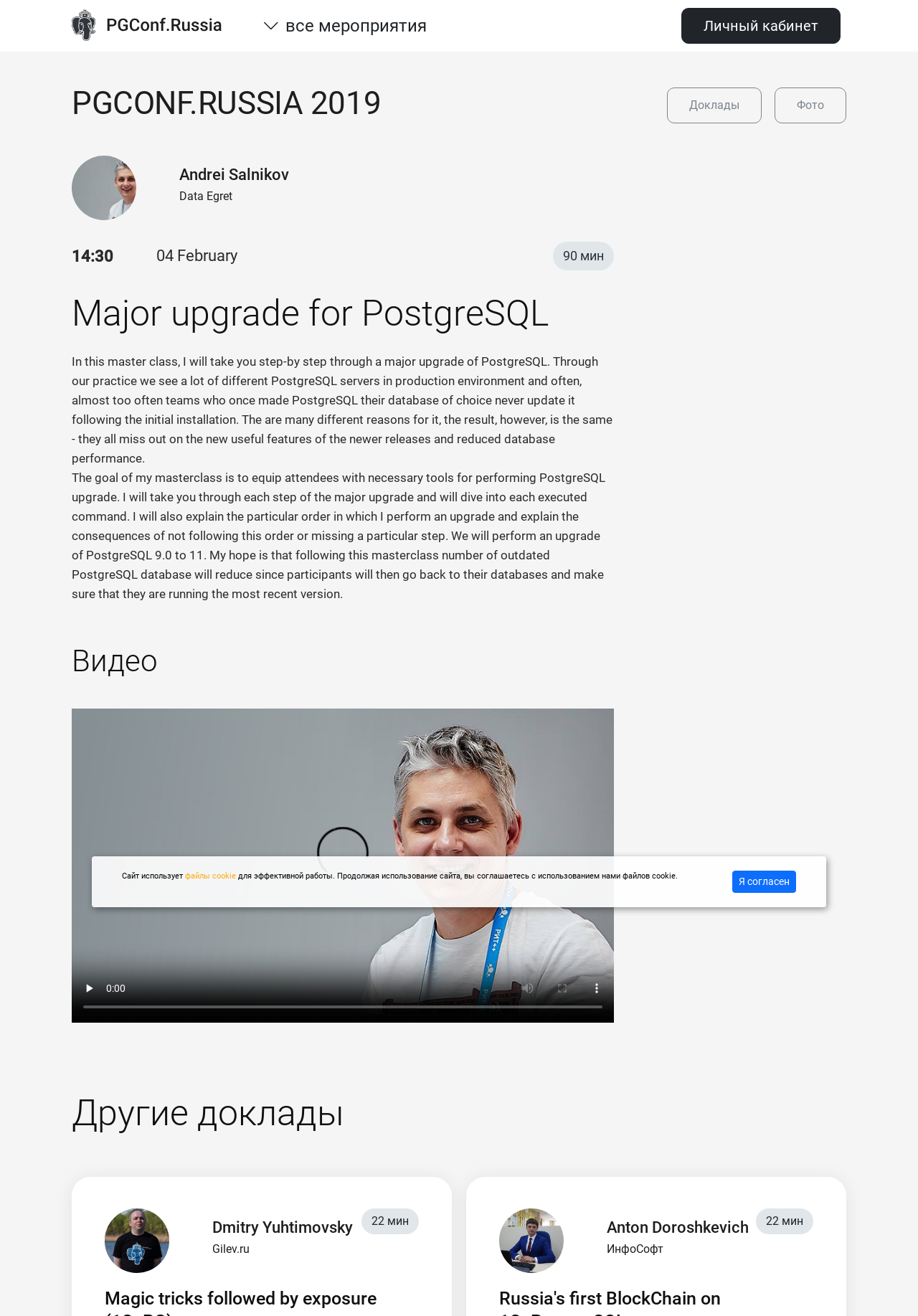Locate the bounding box coordinates of the element you need to click to accomplish the task described by this instruction: "Watch the video".

[0.078, 0.738, 0.116, 0.764]